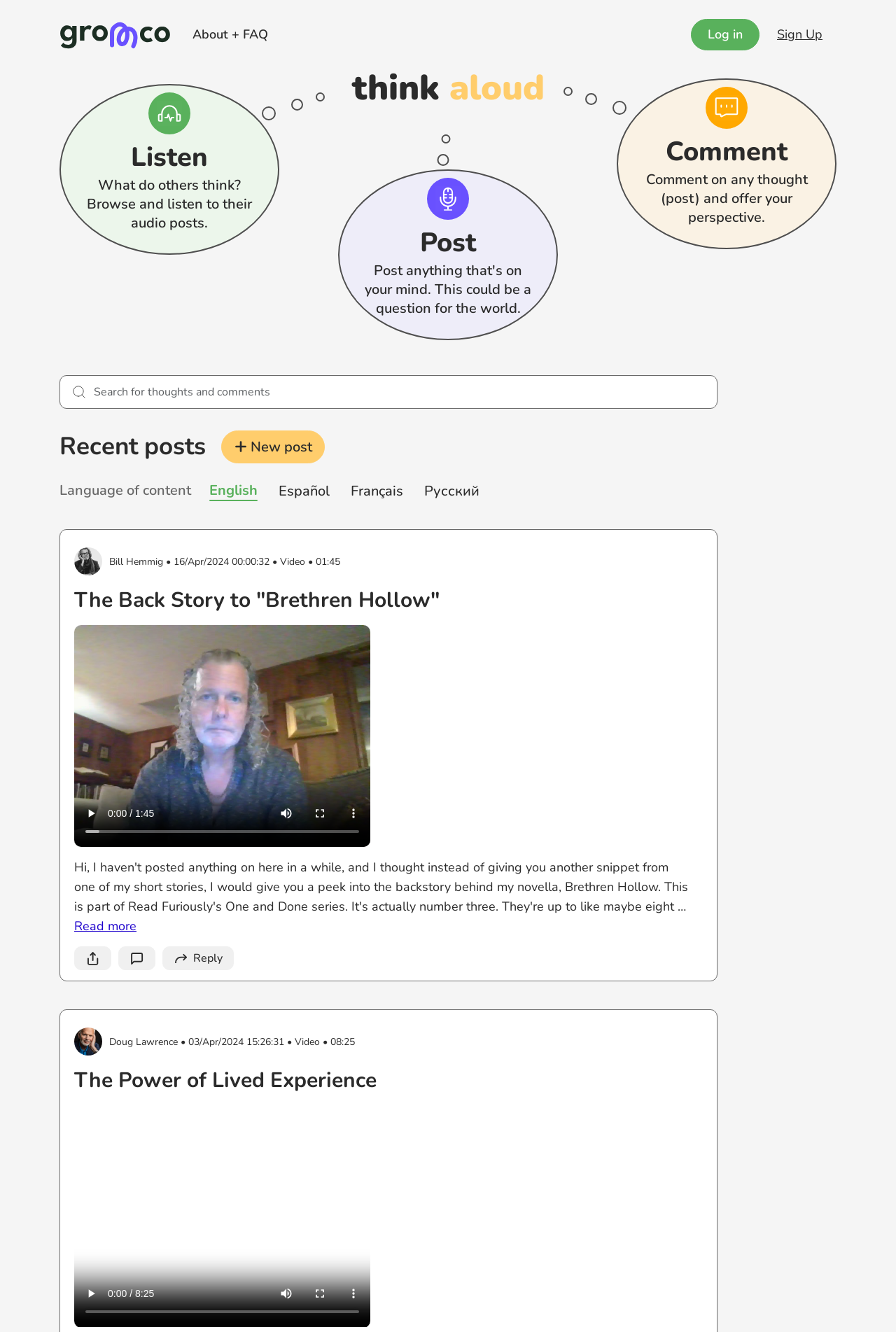Locate the bounding box coordinates of the area where you should click to accomplish the instruction: "Create a new post".

[0.247, 0.323, 0.362, 0.348]